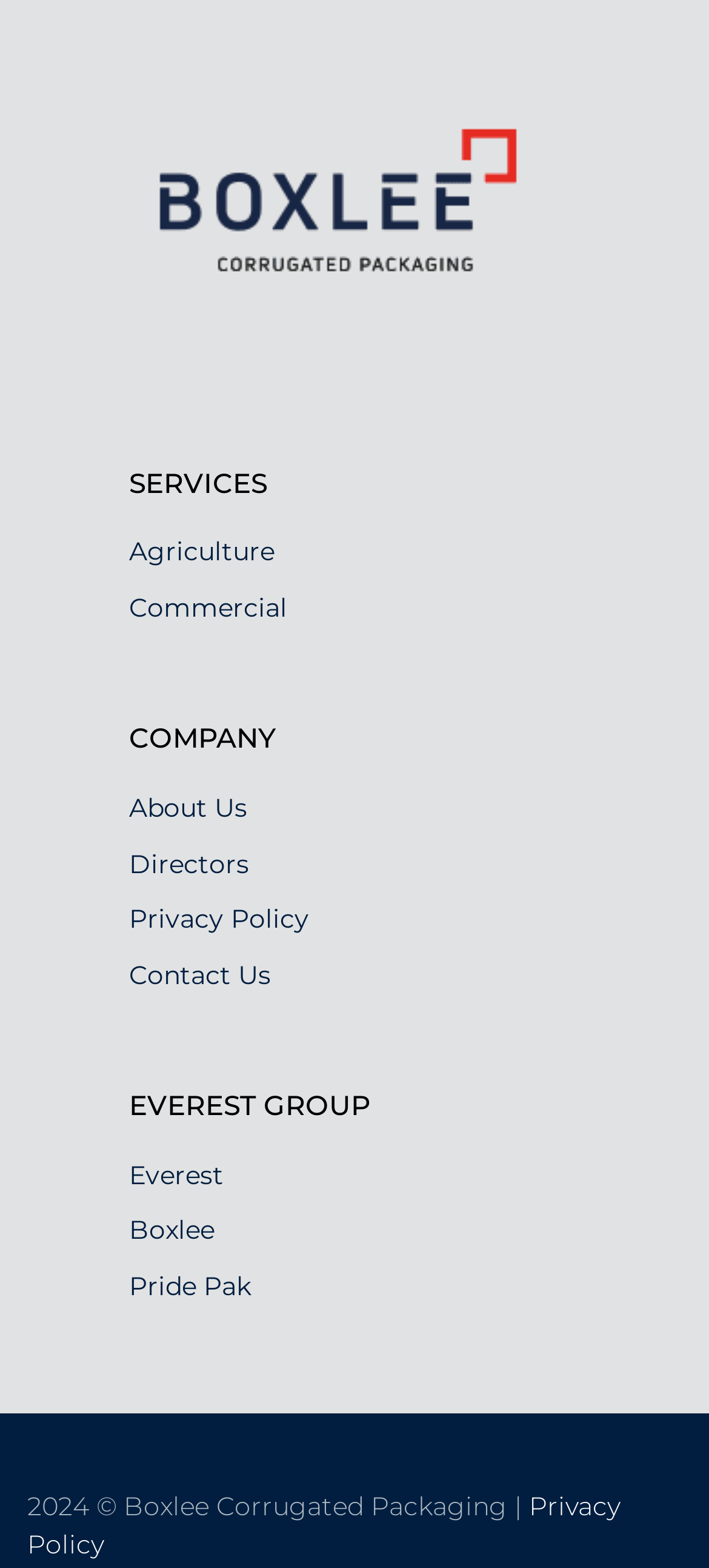Please study the image and answer the question comprehensively:
What is the name of the company's privacy policy?

The name of the company's privacy policy can be found in the 'COMPANY' section, where it is listed as a link, and also at the bottom of the webpage, where it is listed as a link again.